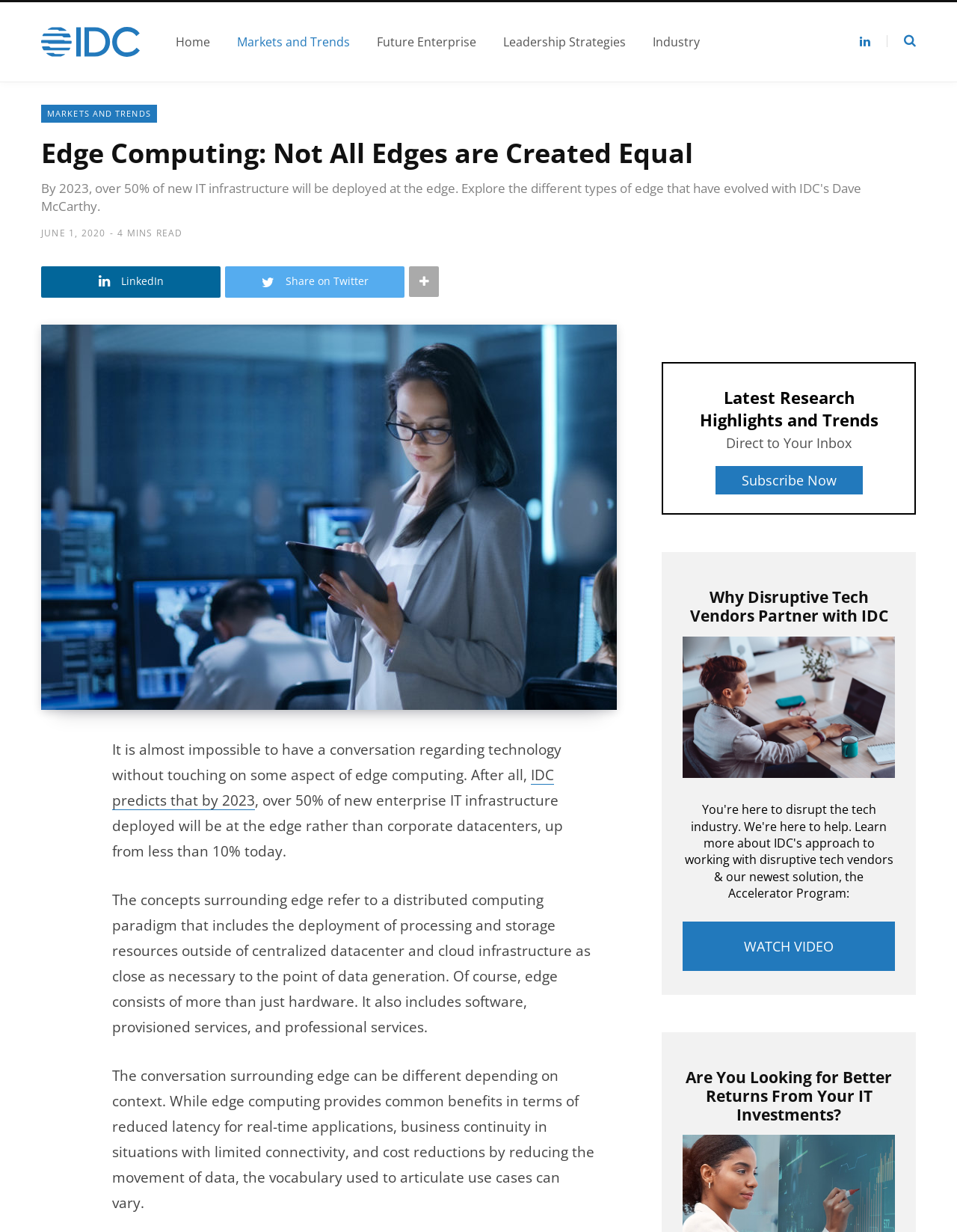Review the image closely and give a comprehensive answer to the question: What is the name of the blog?

The name of the blog can be found in the top-left corner of the webpage, where it says 'Edge Computing: Not All Edges are Created Equal | IDC Blog'. The 'IDC Blog' part is the name of the blog.